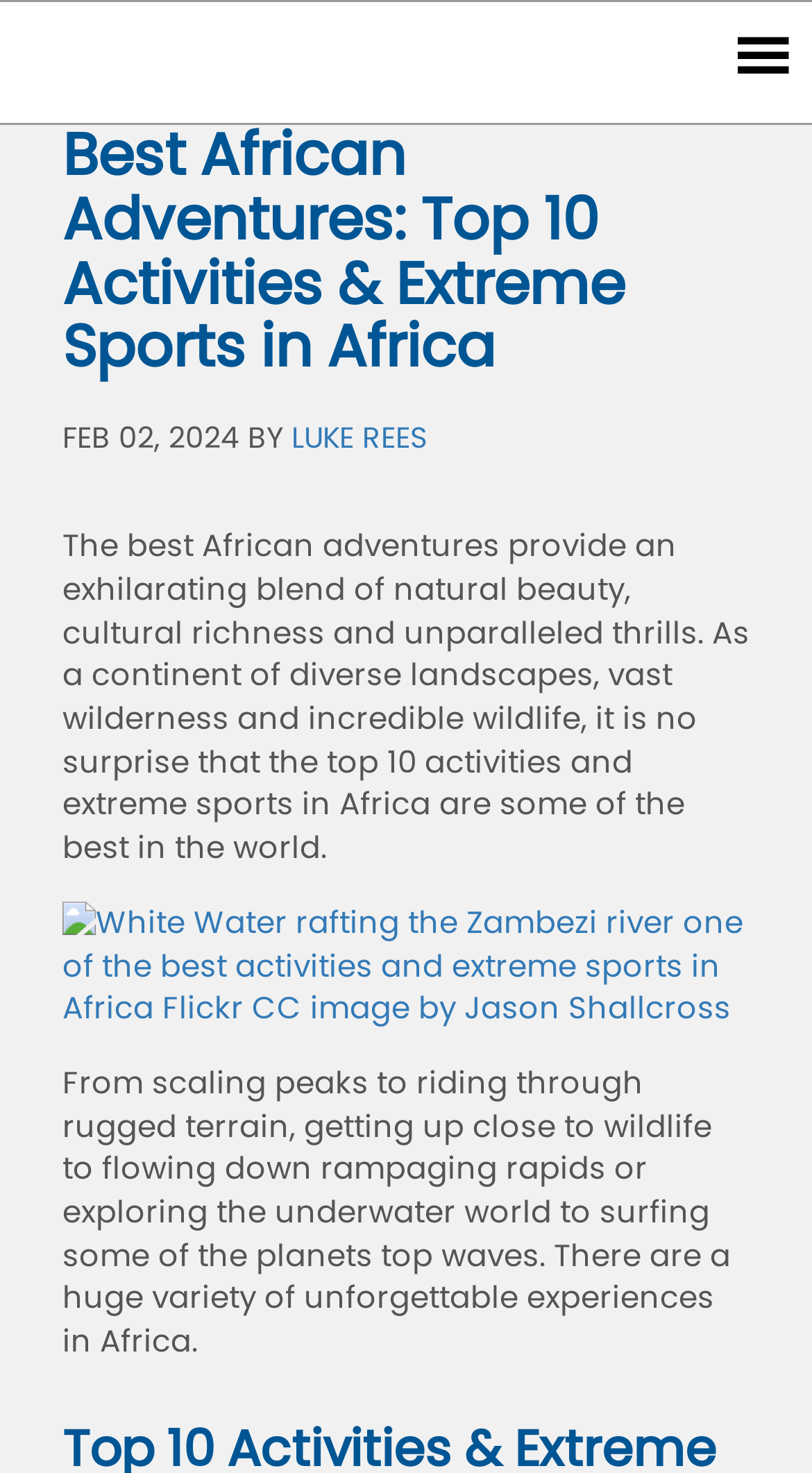What is the date of this article? Refer to the image and provide a one-word or short phrase answer.

FEB 02, 2024